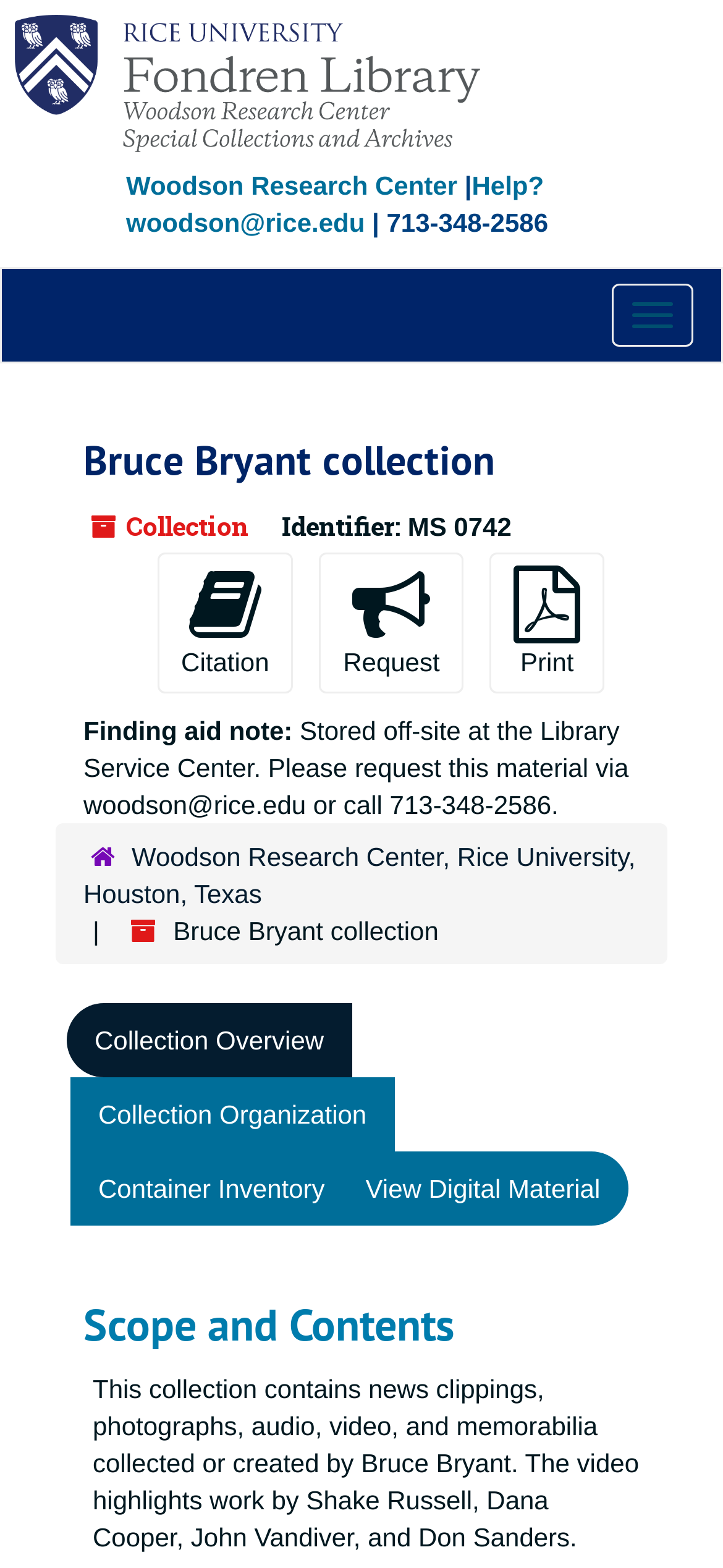Determine the bounding box coordinates in the format (top-left x, top-left y, bottom-right x, bottom-right y). Ensure all values are floating point numbers between 0 and 1. Identify the bounding box of the UI element described by: Citation

[0.217, 0.353, 0.406, 0.442]